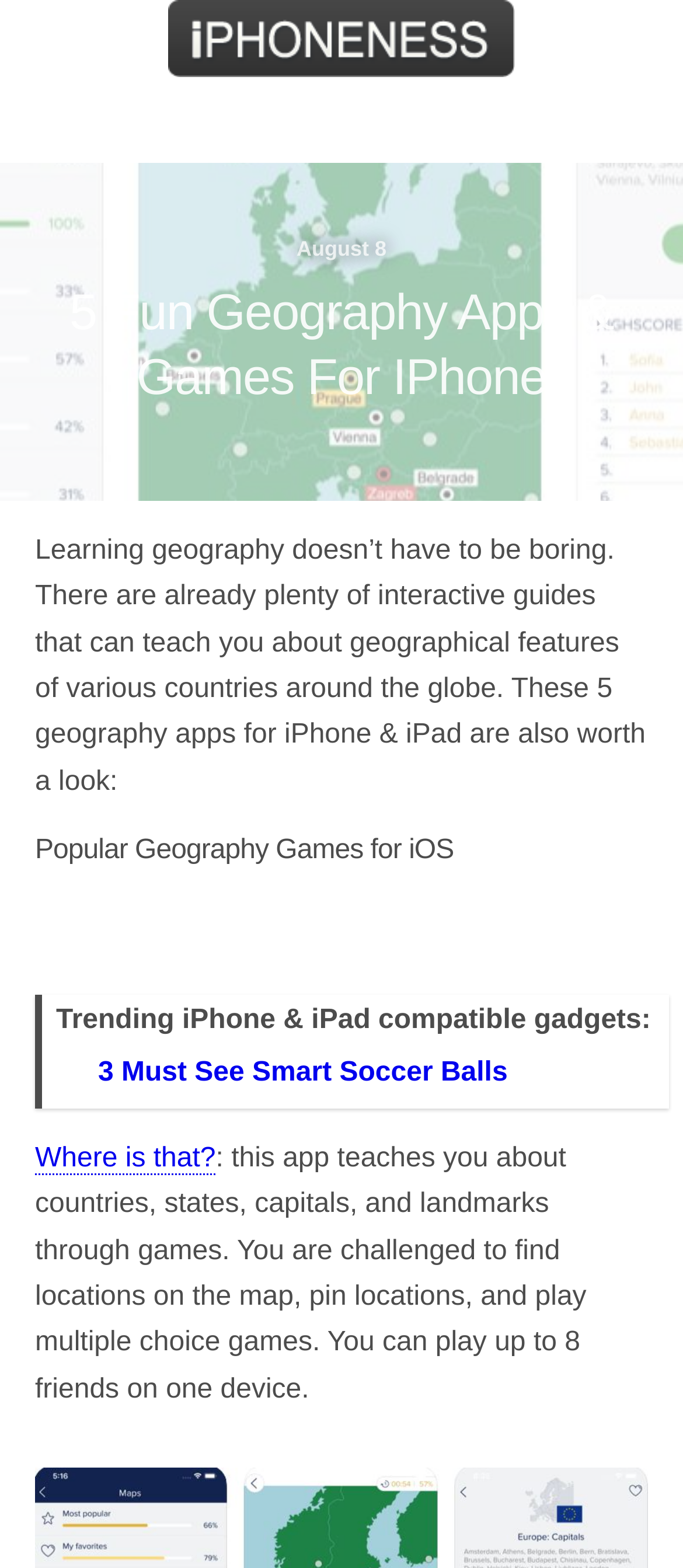Based on what you see in the screenshot, provide a thorough answer to this question: What is the purpose of the 'Search this website…' textbox?

The 'Search this website…' textbox is a required field that allows users to search for specific content within the website, as indicated by its description and the presence of a search button next to it.